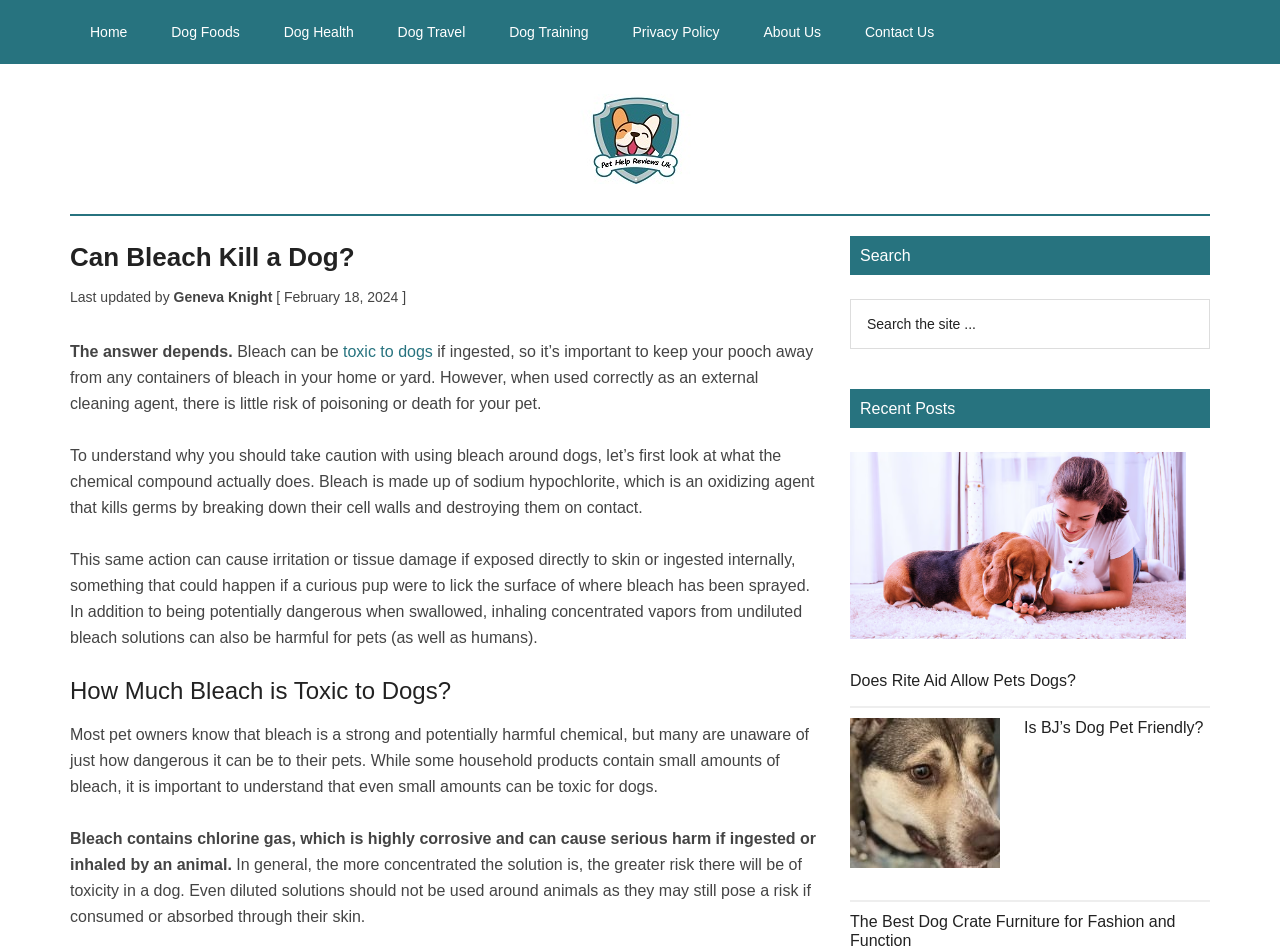Please specify the bounding box coordinates of the clickable region necessary for completing the following instruction: "Read full post". The coordinates must consist of four float numbers between 0 and 1, i.e., [left, top, right, bottom].

None